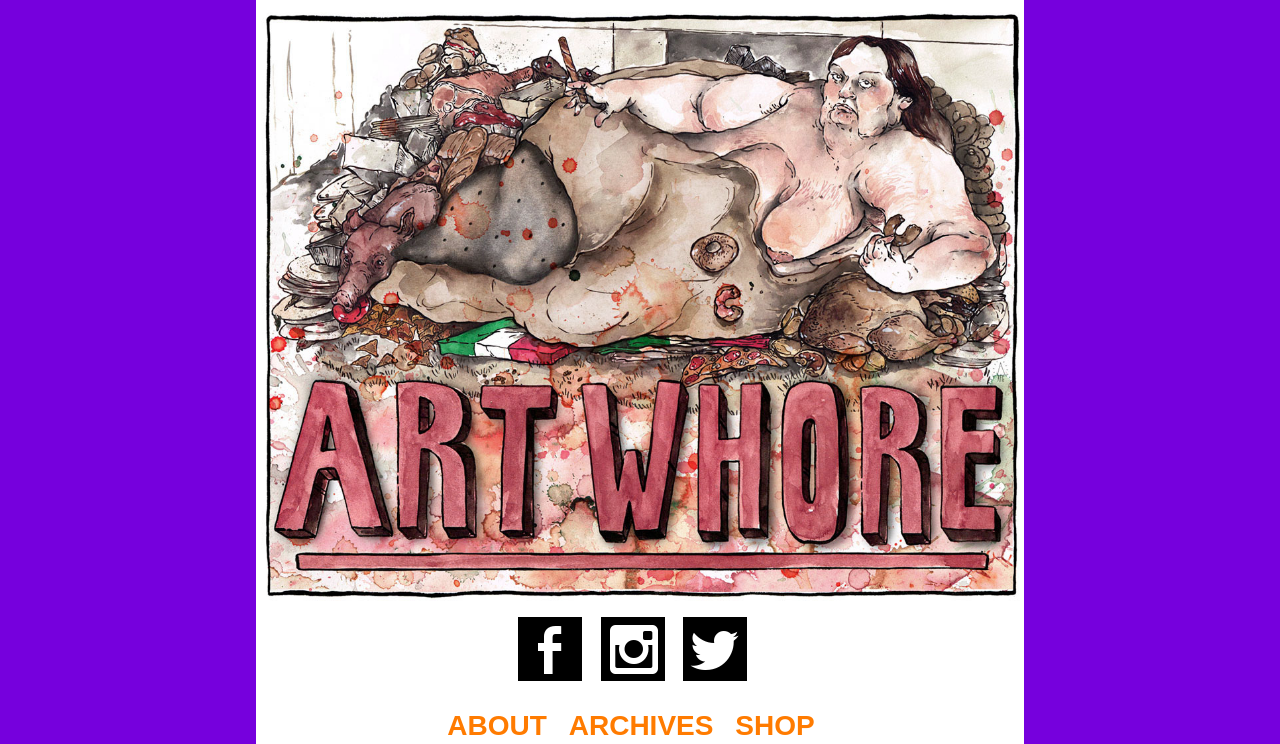Provide a one-word or short-phrase answer to the question:
What is the logo of Art Whore?

Art Whore Logo